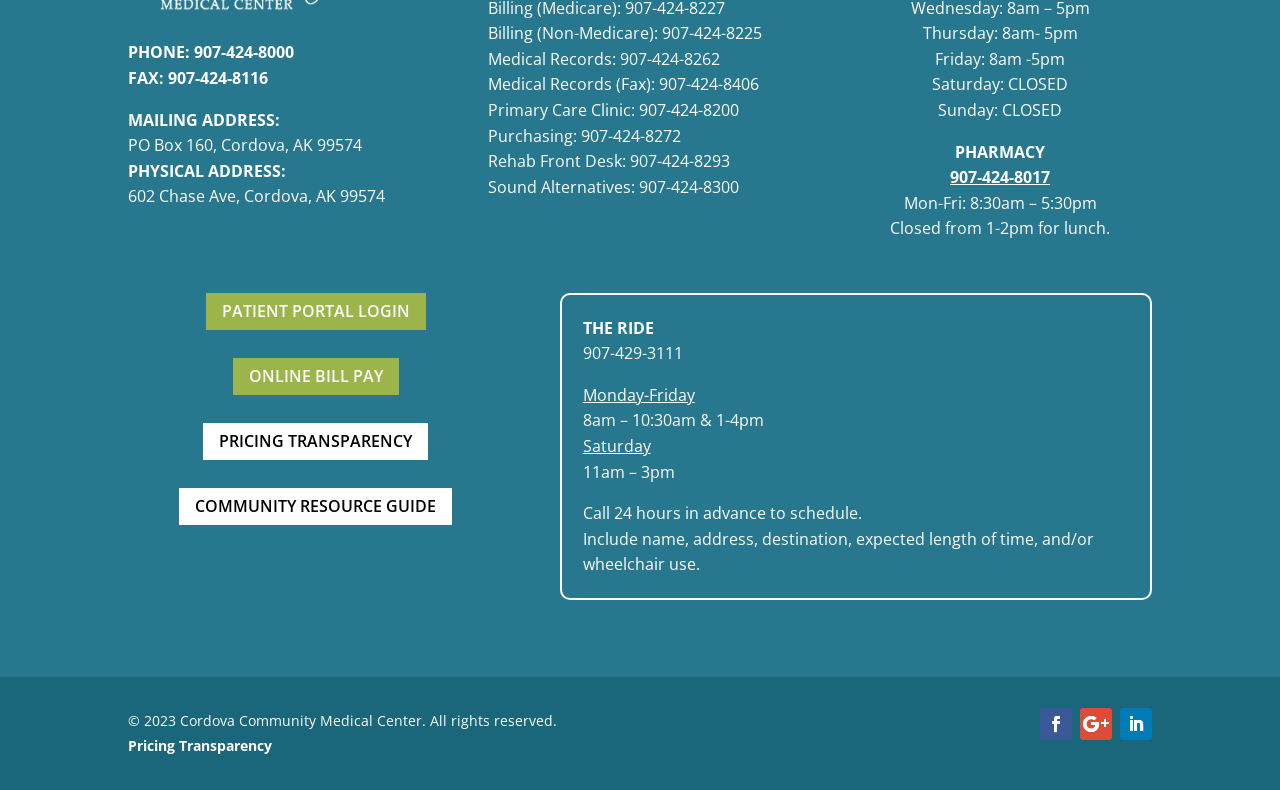Locate the bounding box coordinates of the area you need to click to fulfill this instruction: 'View pharmacy information'. The coordinates must be in the form of four float numbers ranging from 0 to 1: [left, top, right, bottom].

[0.746, 0.178, 0.816, 0.206]